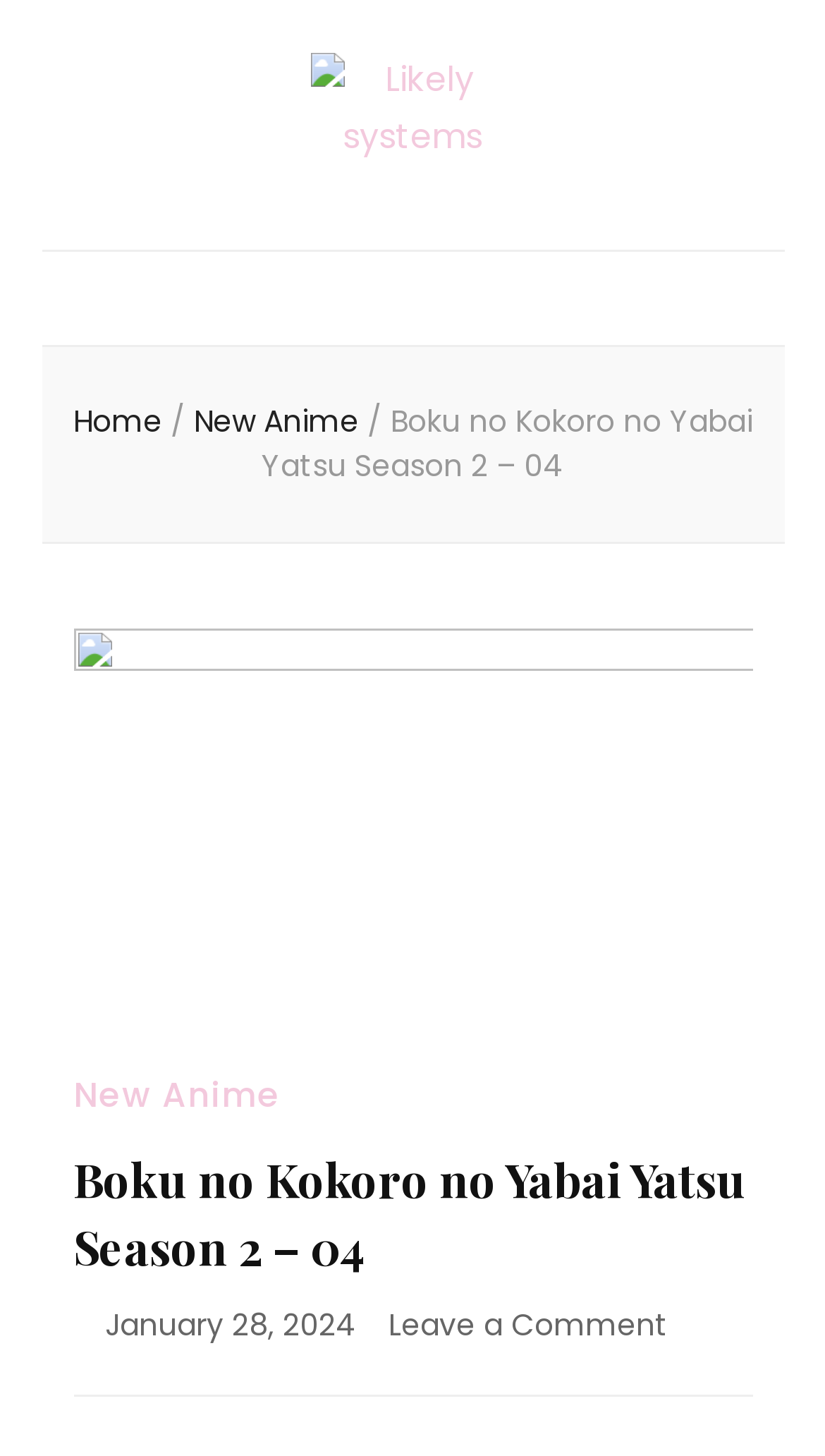Create an in-depth description of the webpage, covering main sections.

The webpage appears to be a blog post or article page, specifically about "Boku no Kokoro no Yabai Yatsu Season 2 – 04". At the top, there is a link to "Likely systems" accompanied by an image, which takes up a significant portion of the top section. Below this, there are several links and a static text element, including a link to "Home", a slash symbol, and a link to "New Anime". 

To the right of these elements, there is a prominent link to the title of the post, "Boku no Kokoro no Yabai Yatsu Season 2 – 04", which spans almost the entire width of the page. 

Further down, there is a header section that contains several links, including "New Anime" again, the title of the post in a larger font, a link to the date "January 28, 2024", and a link to "Leave a Comment on Boku no Kokoro no Yabai Yatsu Season 2 – 04". The date is also marked as a time element.